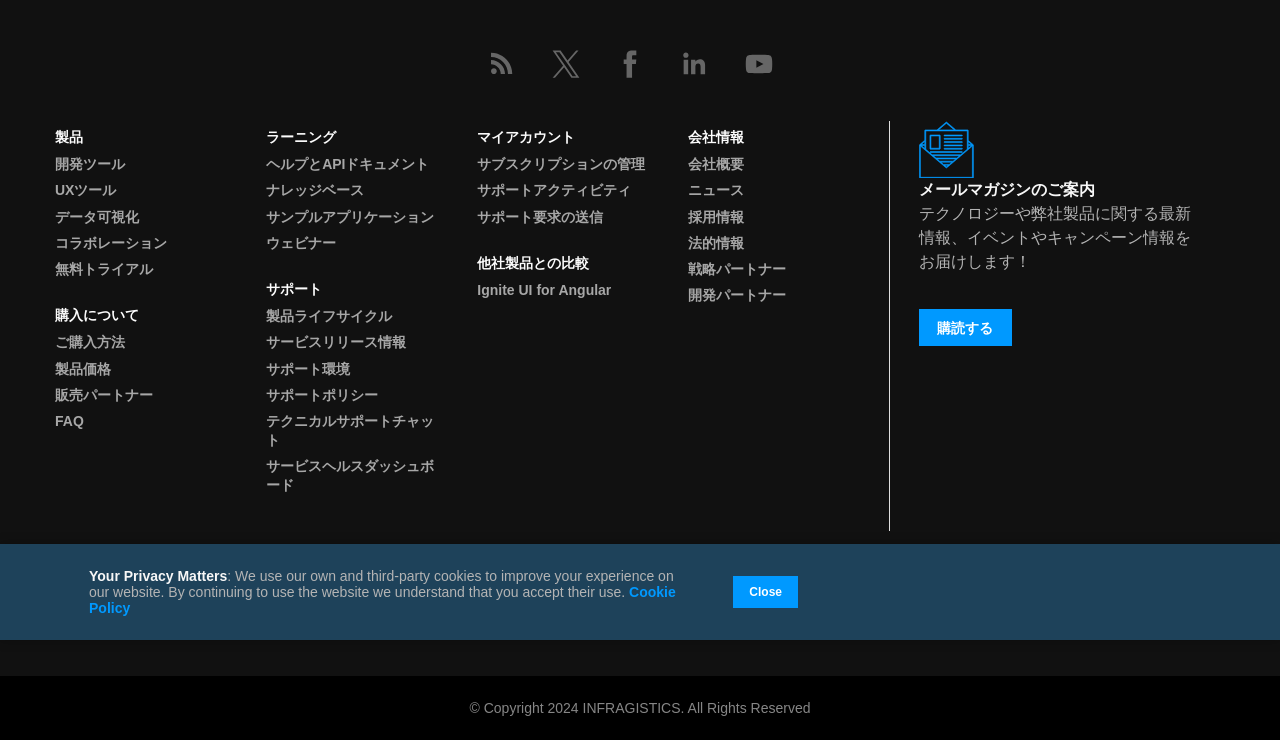Locate the UI element described by Cookie Policy and provide its bounding box coordinates. Use the format (top-left x, top-left y, bottom-right x, bottom-right y) with all values as floating point numbers between 0 and 1.

[0.07, 0.789, 0.528, 0.832]